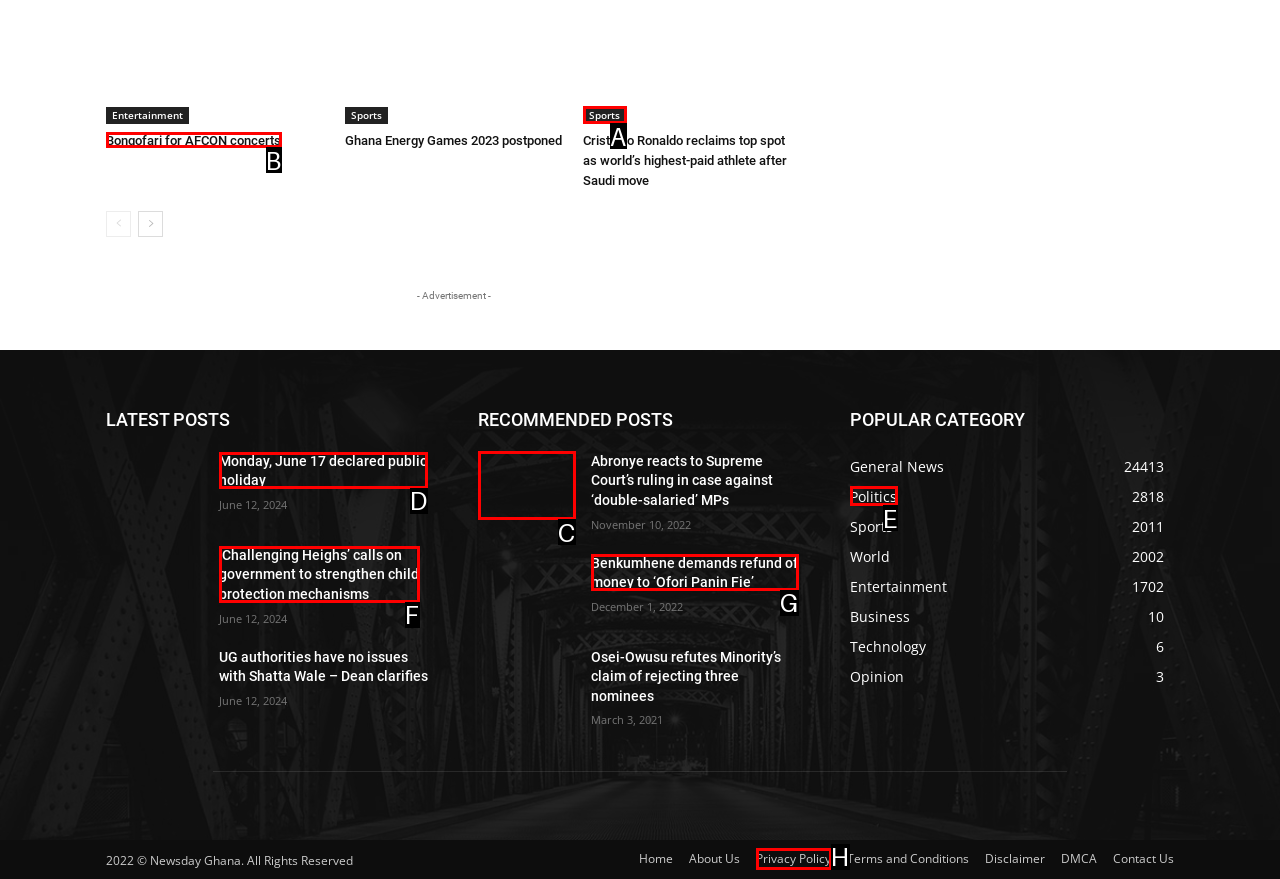Find the HTML element that corresponds to the description: Privacy Policy. Indicate your selection by the letter of the appropriate option.

H